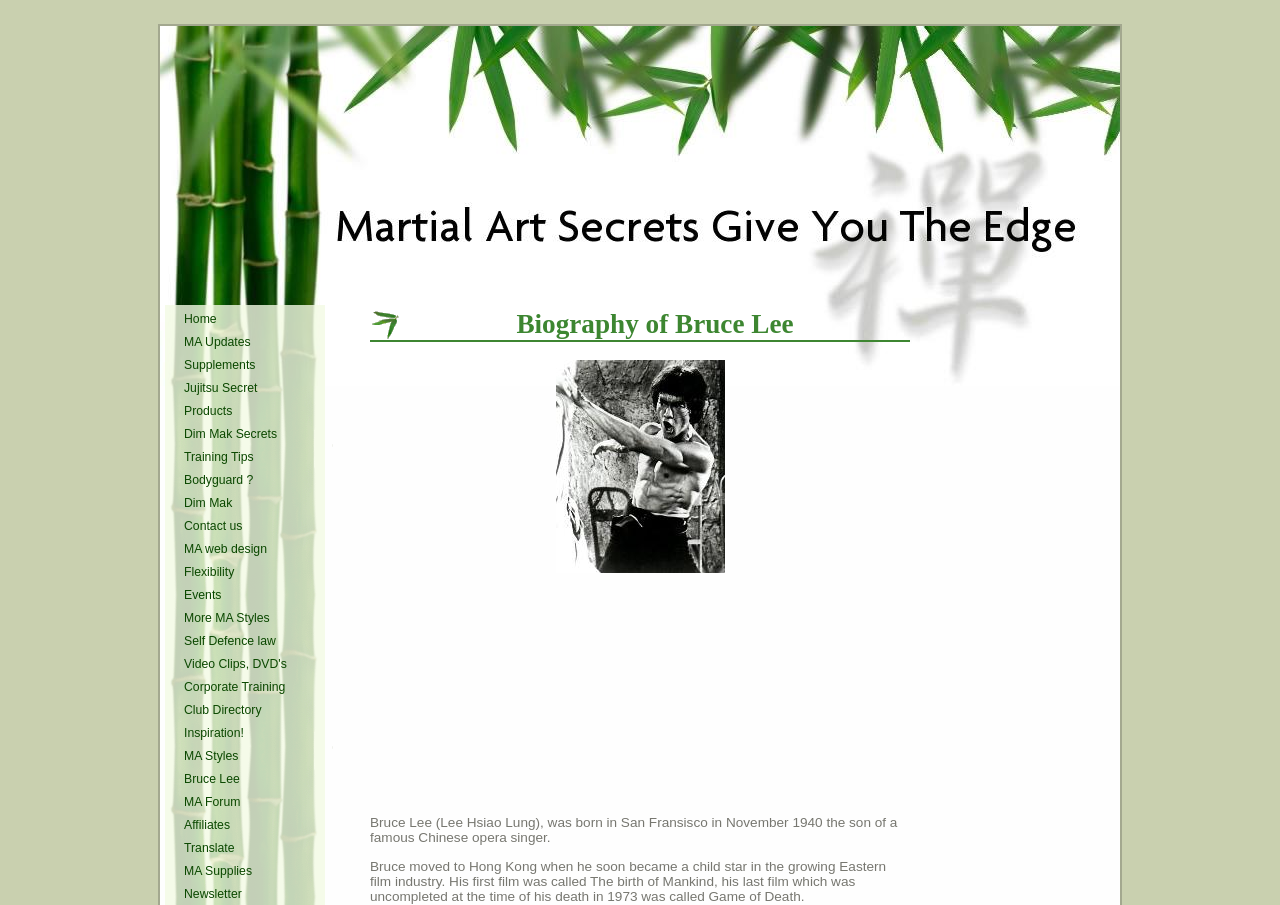Using the information in the image, could you please answer the following question in detail:
What is the name of the last film Bruce Lee was working on before his death?

According to the static text '...his last film which was uncompleted at the time of his death in 1973 was called Game of Death.', Bruce Lee's last film was called Game of Death.